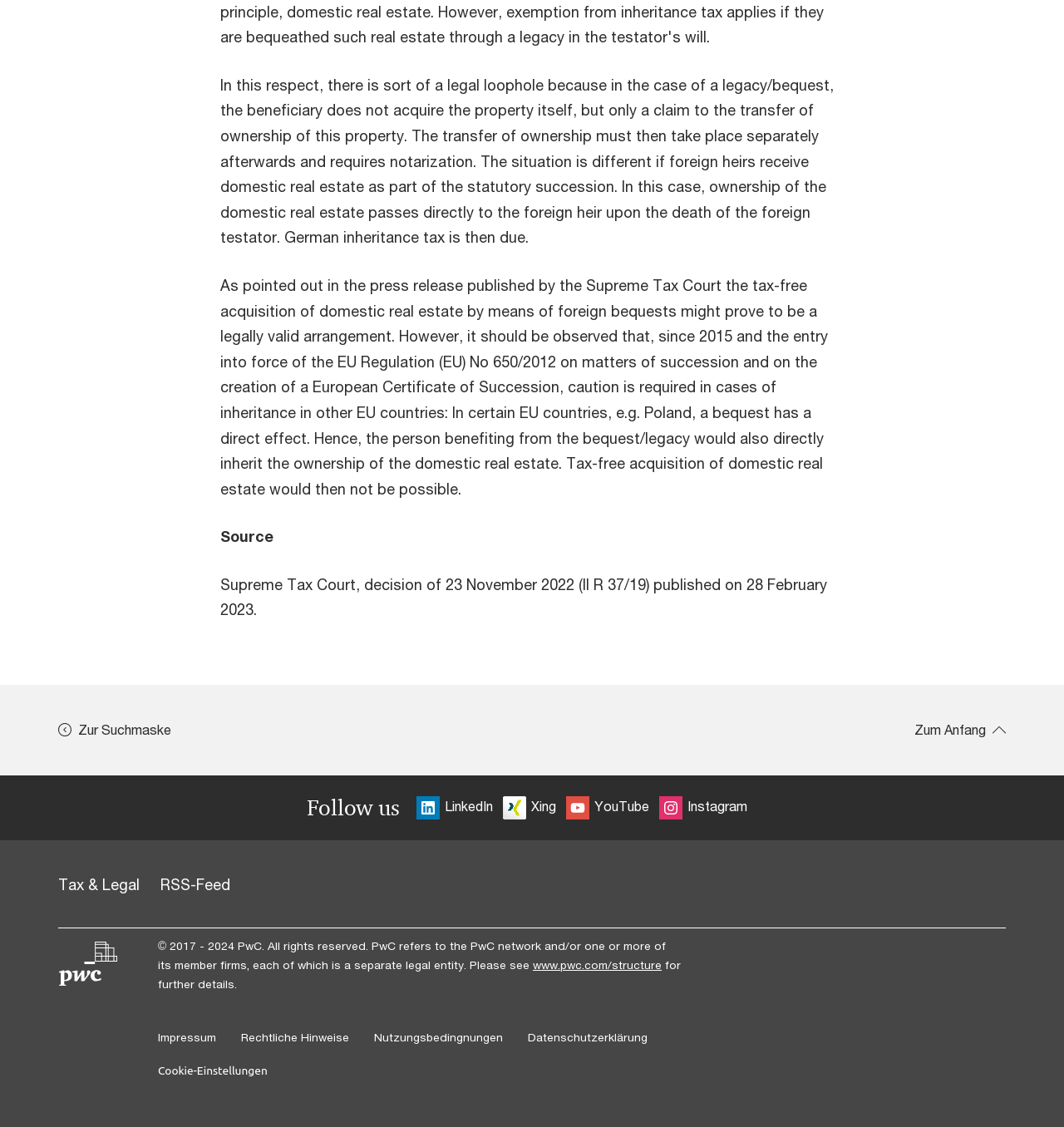Please use the details from the image to answer the following question comprehensively:
What is the topic of the article?

The topic of the article can be inferred from the content of the StaticText elements, which discuss the legal aspects of inheritance and taxation in Germany.